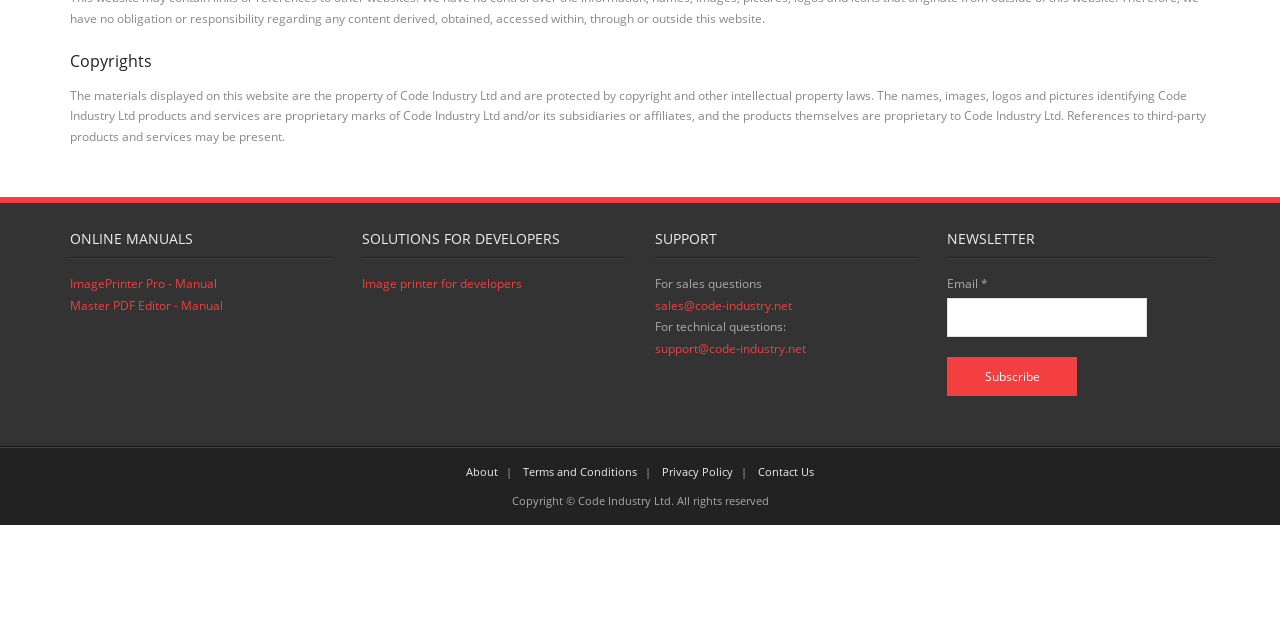Given the description of the UI element: "name="es_txt_button" value="Subscribe"", predict the bounding box coordinates in the form of [left, top, right, bottom], with each value being a float between 0 and 1.

[0.74, 0.558, 0.842, 0.618]